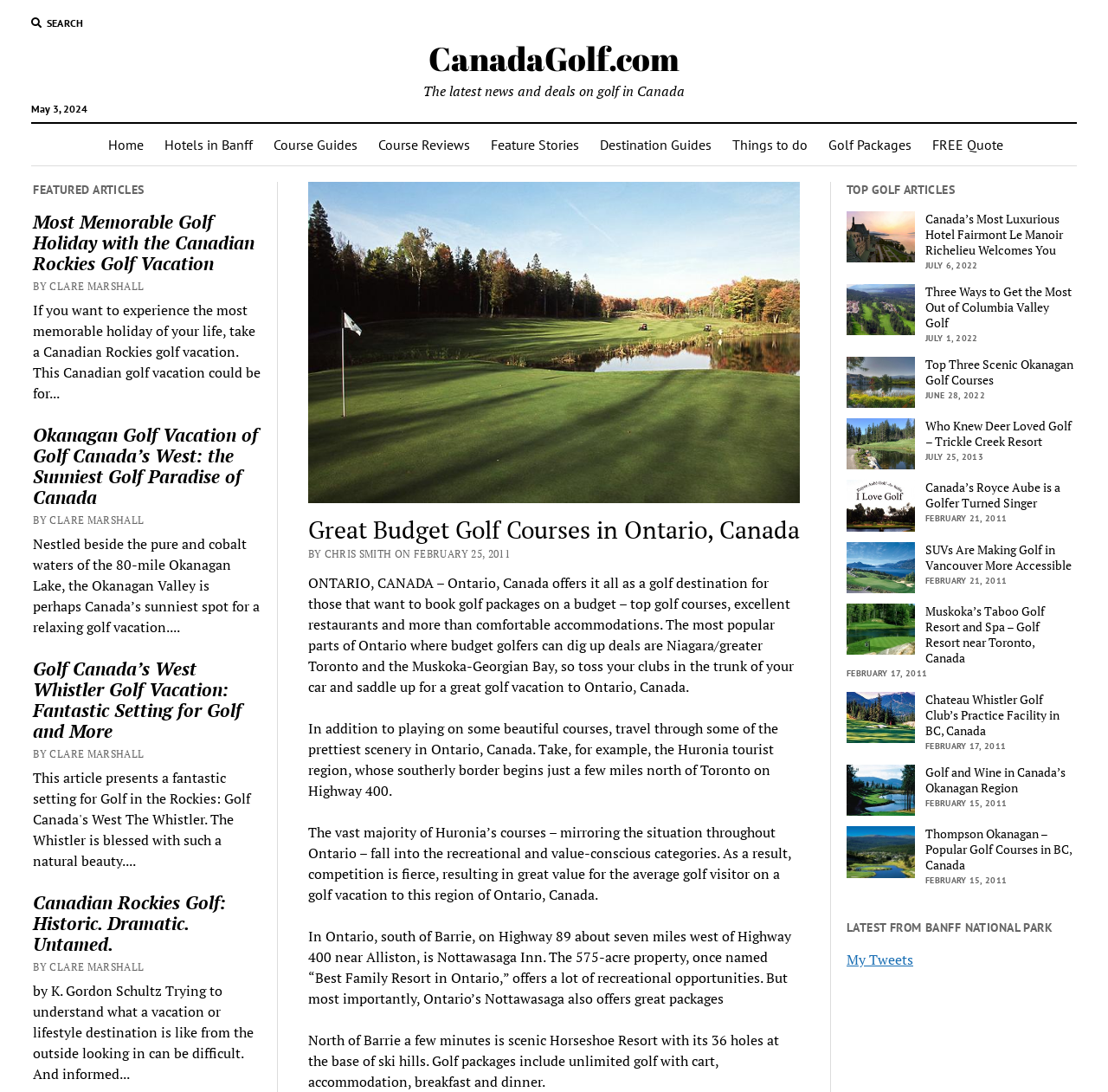Identify the bounding box coordinates of the clickable region to carry out the given instruction: "Visit the homepage of CanadaGolf.com".

[0.387, 0.033, 0.613, 0.074]